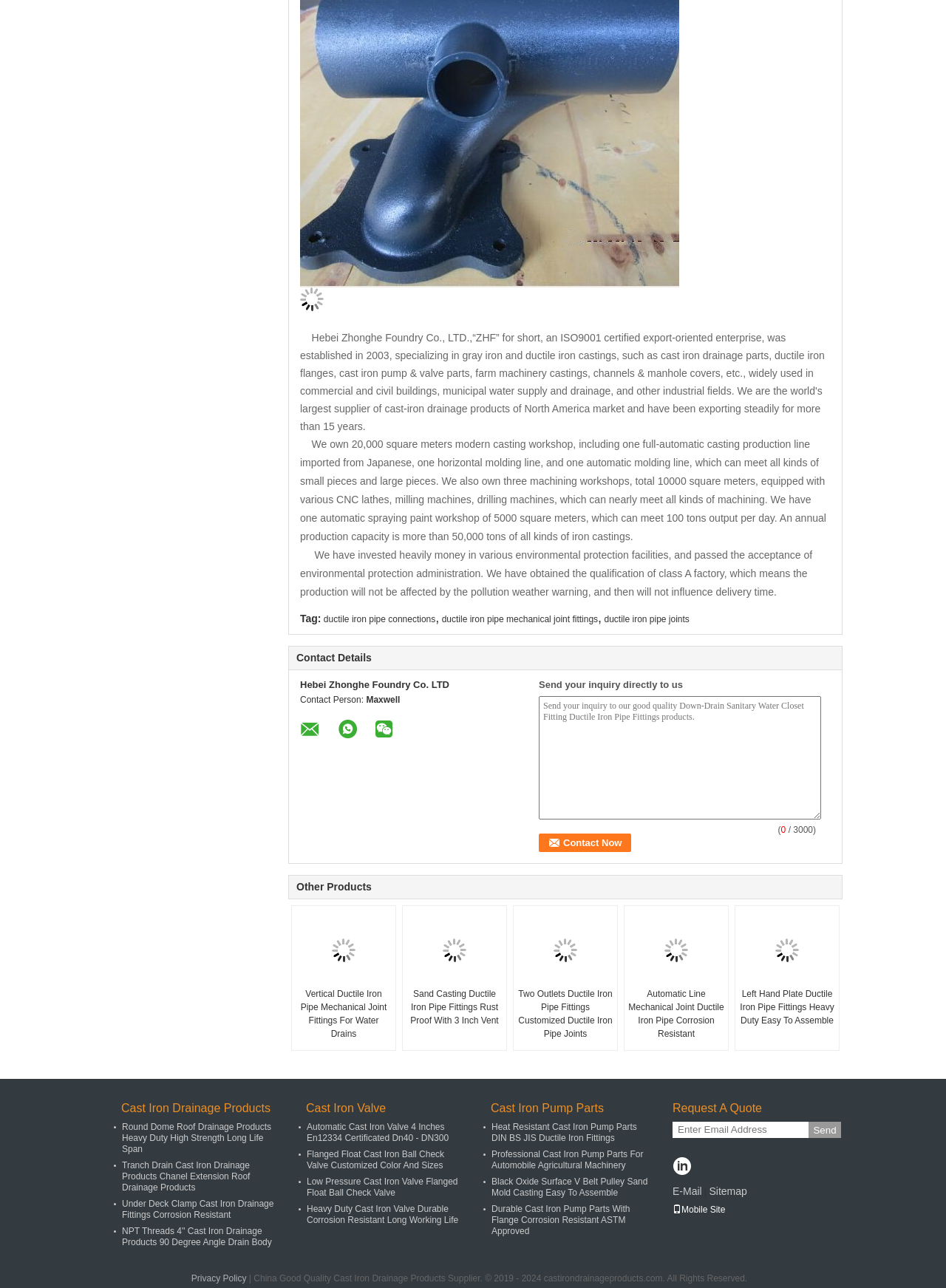Specify the bounding box coordinates of the area to click in order to follow the given instruction: "Request a quote."

[0.711, 0.855, 0.805, 0.865]